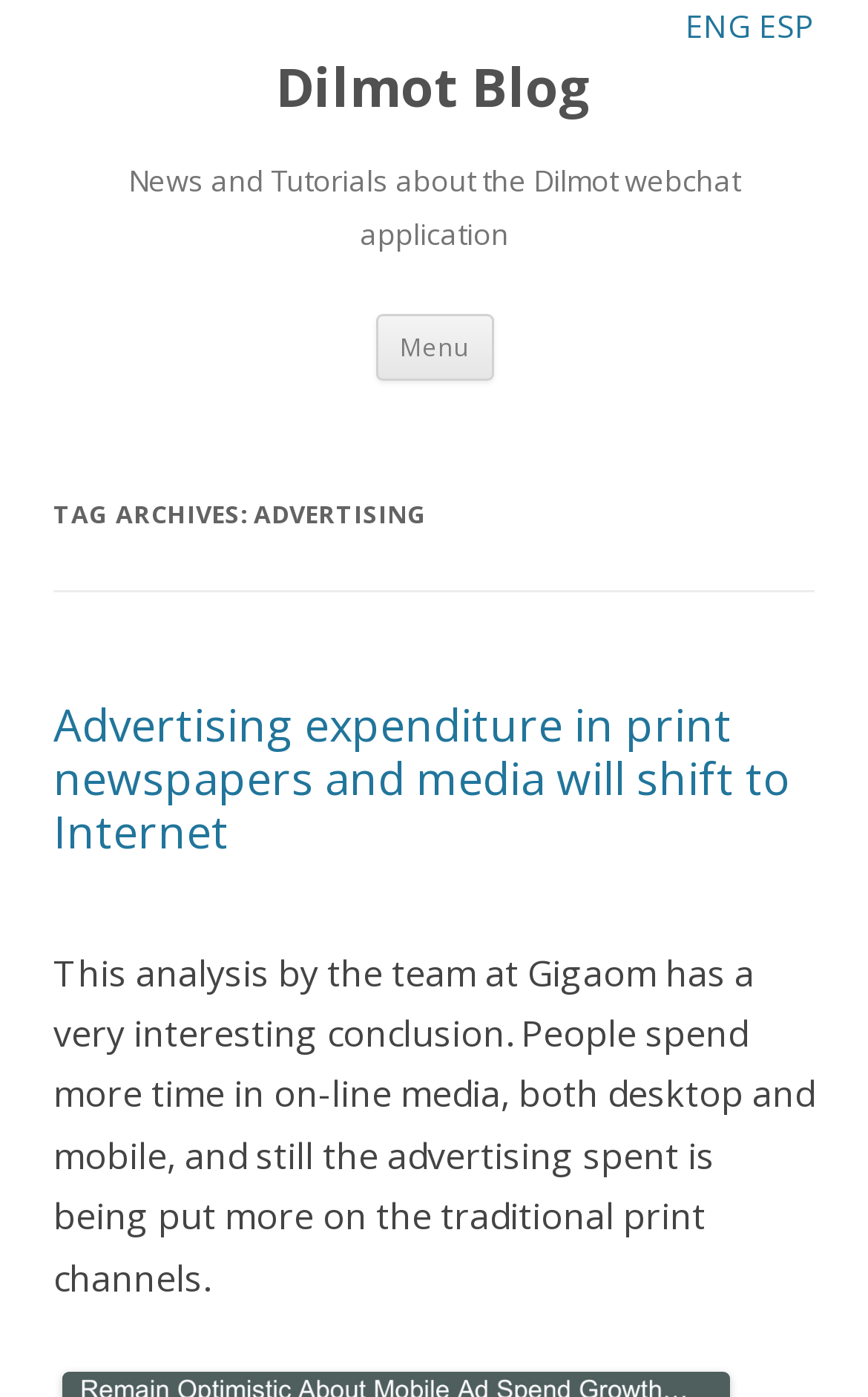What is the title of the first article?
Provide a short answer using one word or a brief phrase based on the image.

Advertising expenditure in print newspapers and media will shift to Internet